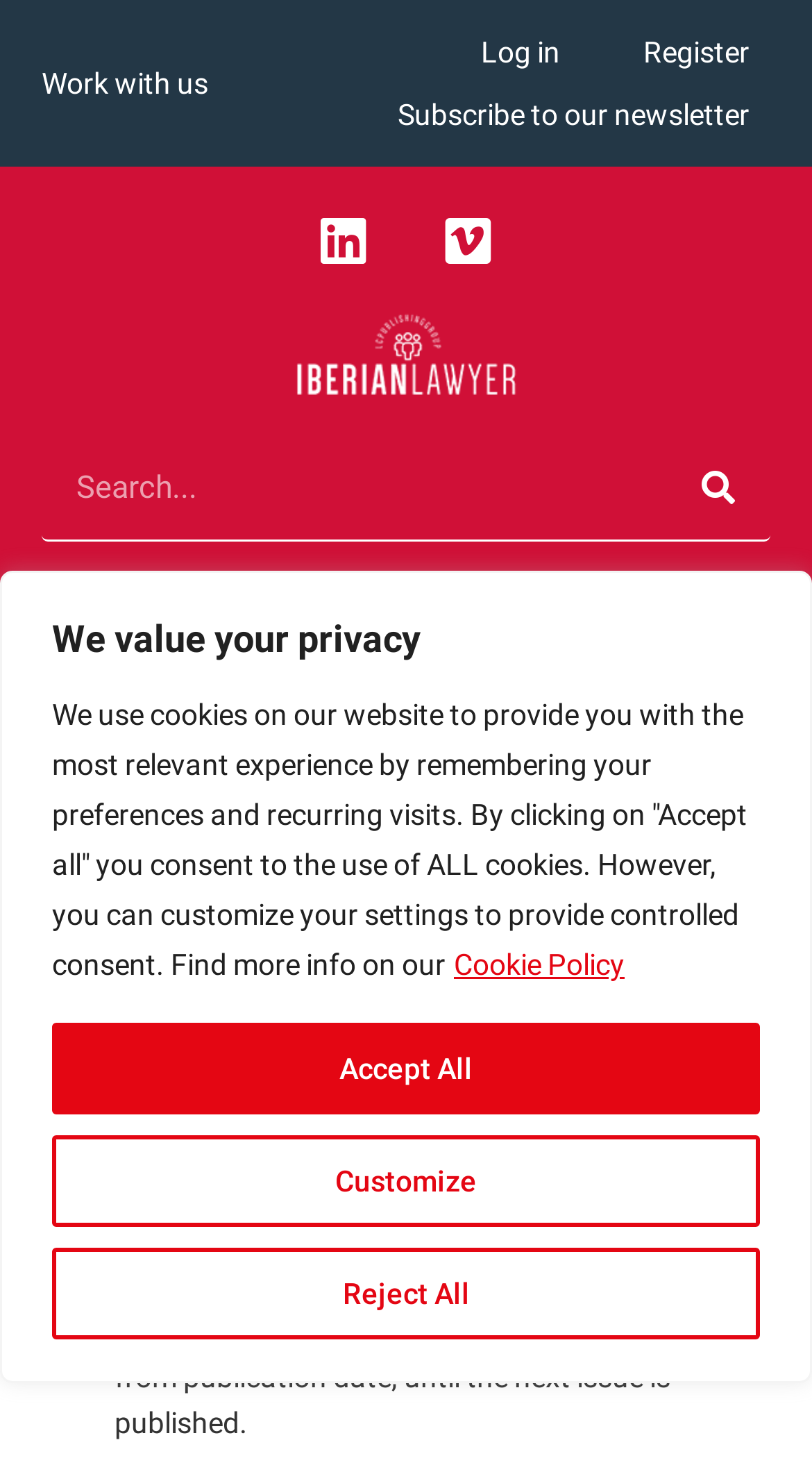Give a detailed account of the webpage, highlighting key information.

The webpage is about Iberian Lawyer, a membership-based platform. At the top, there is a cookie policy notification that spans the entire width of the page, with buttons to customize, reject, or accept all cookies. Below this notification, there are several links to the left, including "Work with us", "Log in", "Register", and "Subscribe to our newsletter". To the right of these links, there are social media links to LinkedIn and Vimeo, as well as a link to Iberian Lawyer with an accompanying image.

In the center of the page, there is a search bar with a search button to the right. Below the search bar, there is a heading that reads "Membership Levels" with a brief description of the changes to the platform's subscription options. The description is followed by a list of three bullet points, each describing a different level of access to news articles and magazines.

To the top right of the page, there is a hamburger icon button, which likely opens a menu with more options. Overall, the webpage has a clean and organized layout, with clear headings and concise text.